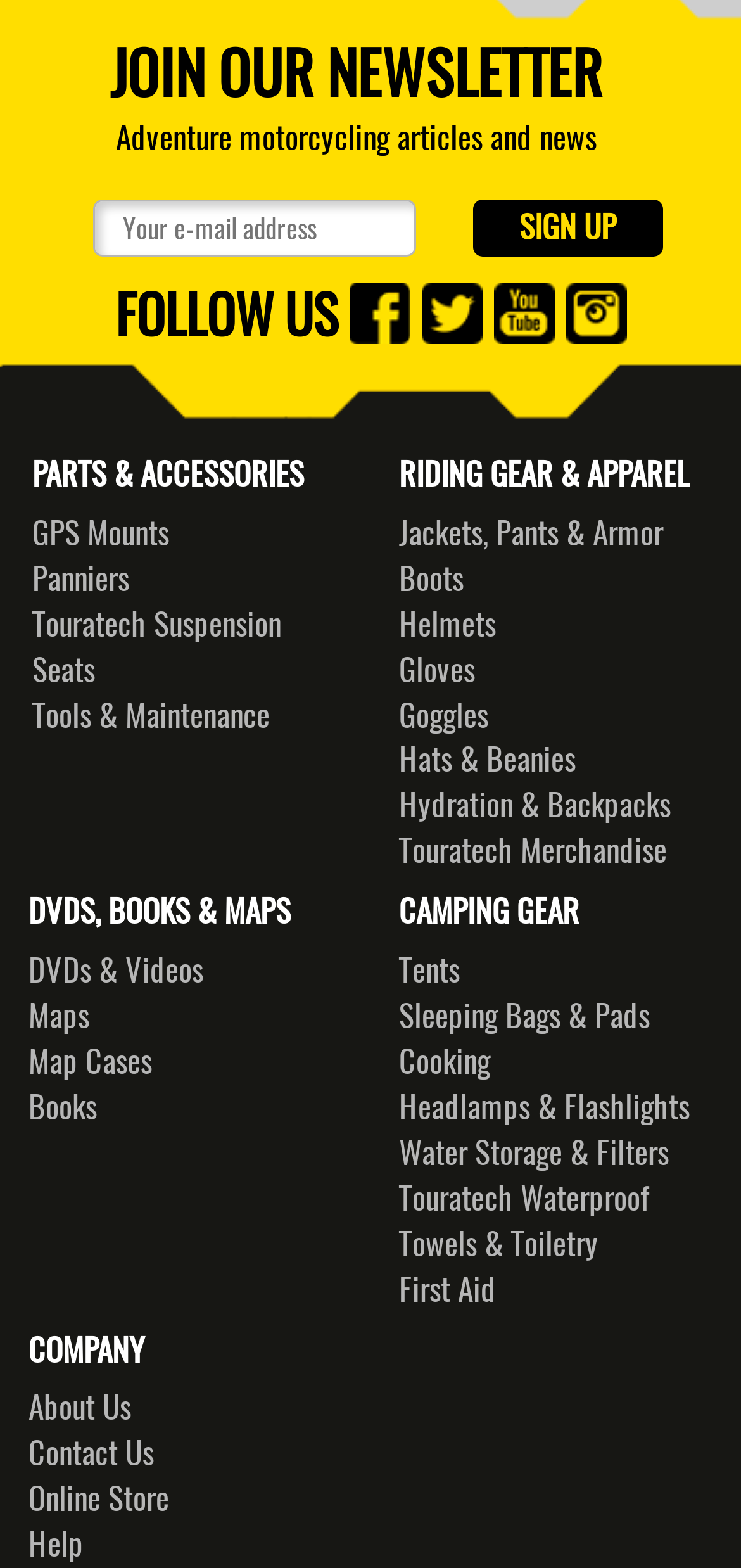Locate the UI element described by Touratech Merchandise and provide its bounding box coordinates. Use the format (top-left x, top-left y, bottom-right x, bottom-right y) with all values as floating point numbers between 0 and 1.

[0.538, 0.529, 0.9, 0.556]